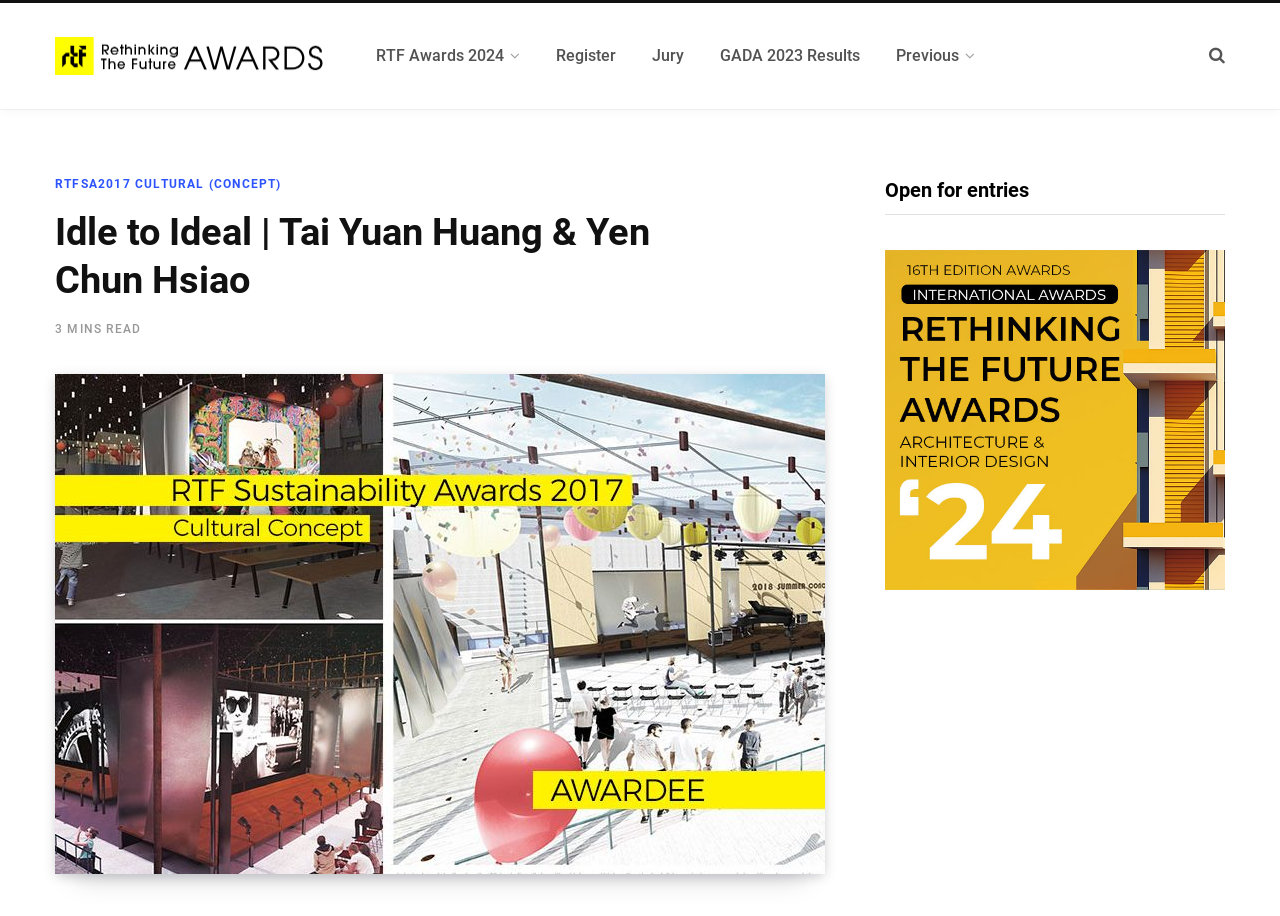Identify the main heading from the webpage and provide its text content.

Idle to Ideal | Tai Yuan Huang & Yen Chun Hsiao